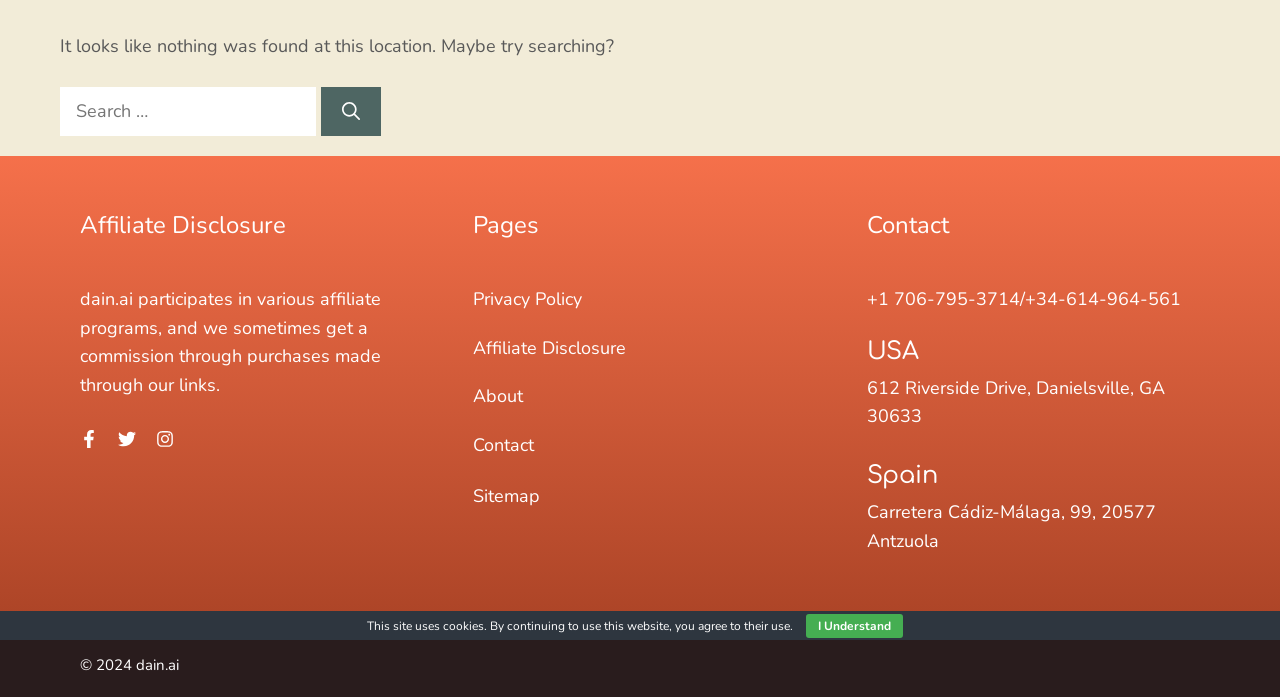Find the bounding box coordinates corresponding to the UI element with the description: "Privacy Policy". The coordinates should be formatted as [left, top, right, bottom], with values as floats between 0 and 1.

[0.37, 0.411, 0.455, 0.446]